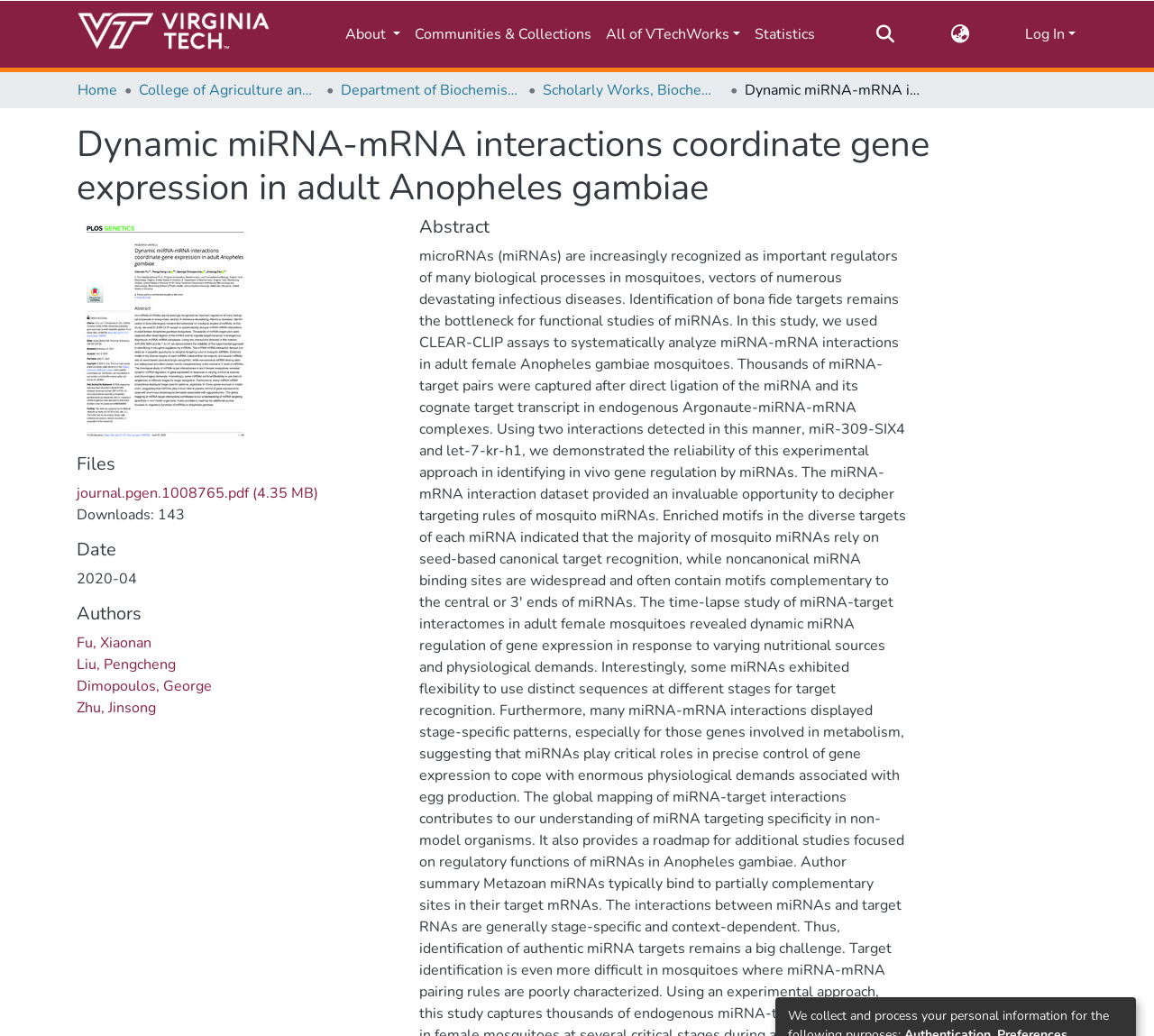Give a full account of the webpage's elements and their arrangement.

The webpage appears to be a research article or publication page, with a focus on microRNAs (miRNAs) and their role in regulating biological processes in mosquitoes. 

At the top of the page, there is a main navigation bar with several links, including a repository logo, "About", "Communities & Collections", "All of VTechWorks", "Statistics", and a search bar with a submit button. To the right of the search bar, there is a language switch button and a "Log In" link.

Below the navigation bar, there is a breadcrumb navigation section with links to "Home", "College of Agriculture and Life Sciences (CALS)", "Department of Biochemistry", and "Scholarly Works, Biochemistry". 

The main content of the page is divided into several sections. The title of the article, "Dynamic miRNA-mRNA interactions coordinate gene expression in adult Anopheles gambiae", is prominently displayed near the top of the page. 

Below the title, there are several sections, including "Files", "Date", "Authors", and "Abstract". The "Files" section contains a link to a PDF file, along with the file size and the number of downloads. The "Date" section displays the publication date, "2020-04". The "Authors" section lists the authors of the article, including Fu, Xiaonan, Liu, Pengcheng, Dimopoulos, George, and Zhu, Jinsong. The "Abstract" section is located to the right of the "Authors" section and appears to provide a brief summary of the article.